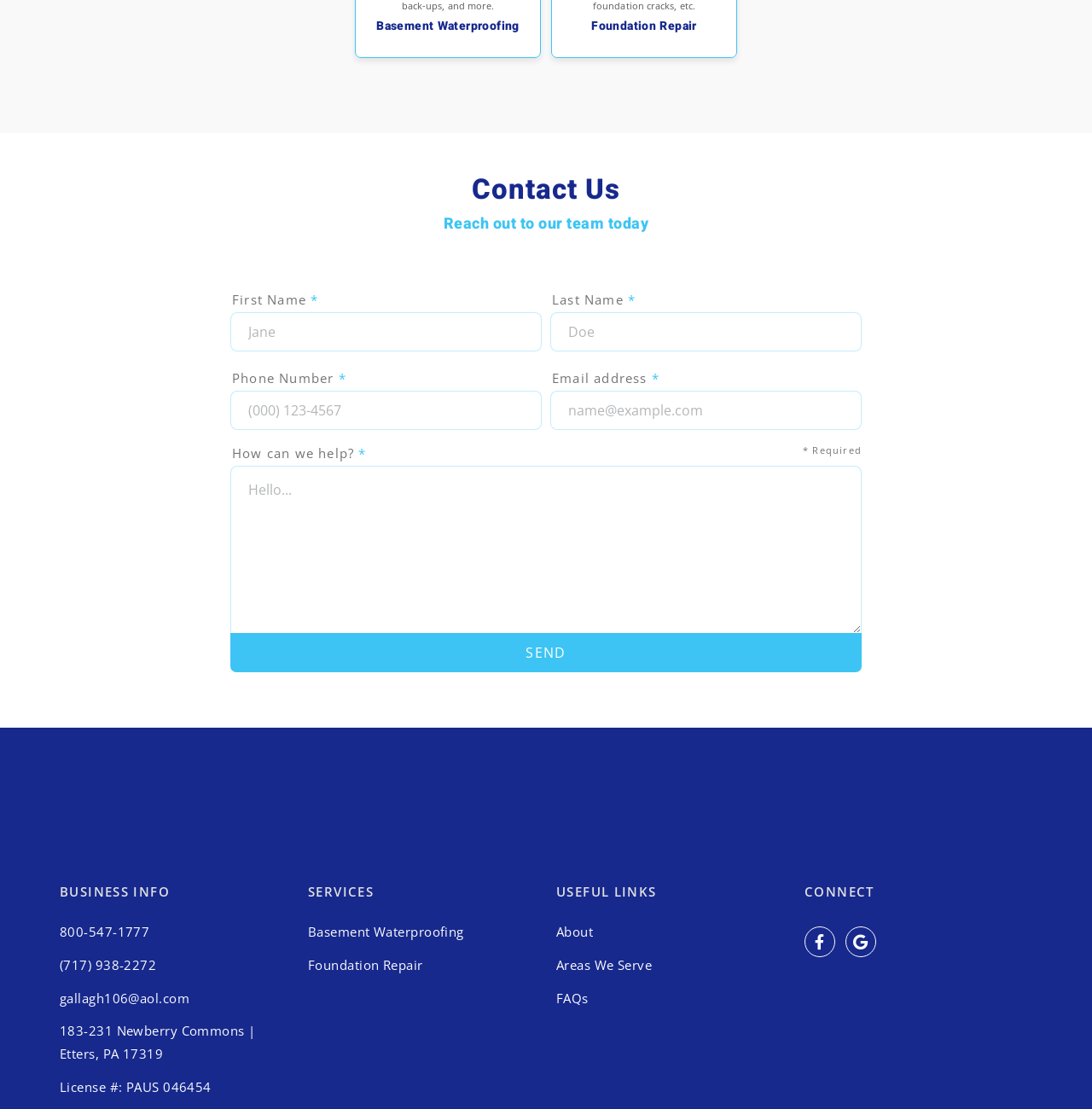Please identify the bounding box coordinates of the element on the webpage that should be clicked to follow this instruction: "Enter first name". The bounding box coordinates should be given as four float numbers between 0 and 1, formatted as [left, top, right, bottom].

[0.212, 0.282, 0.495, 0.316]